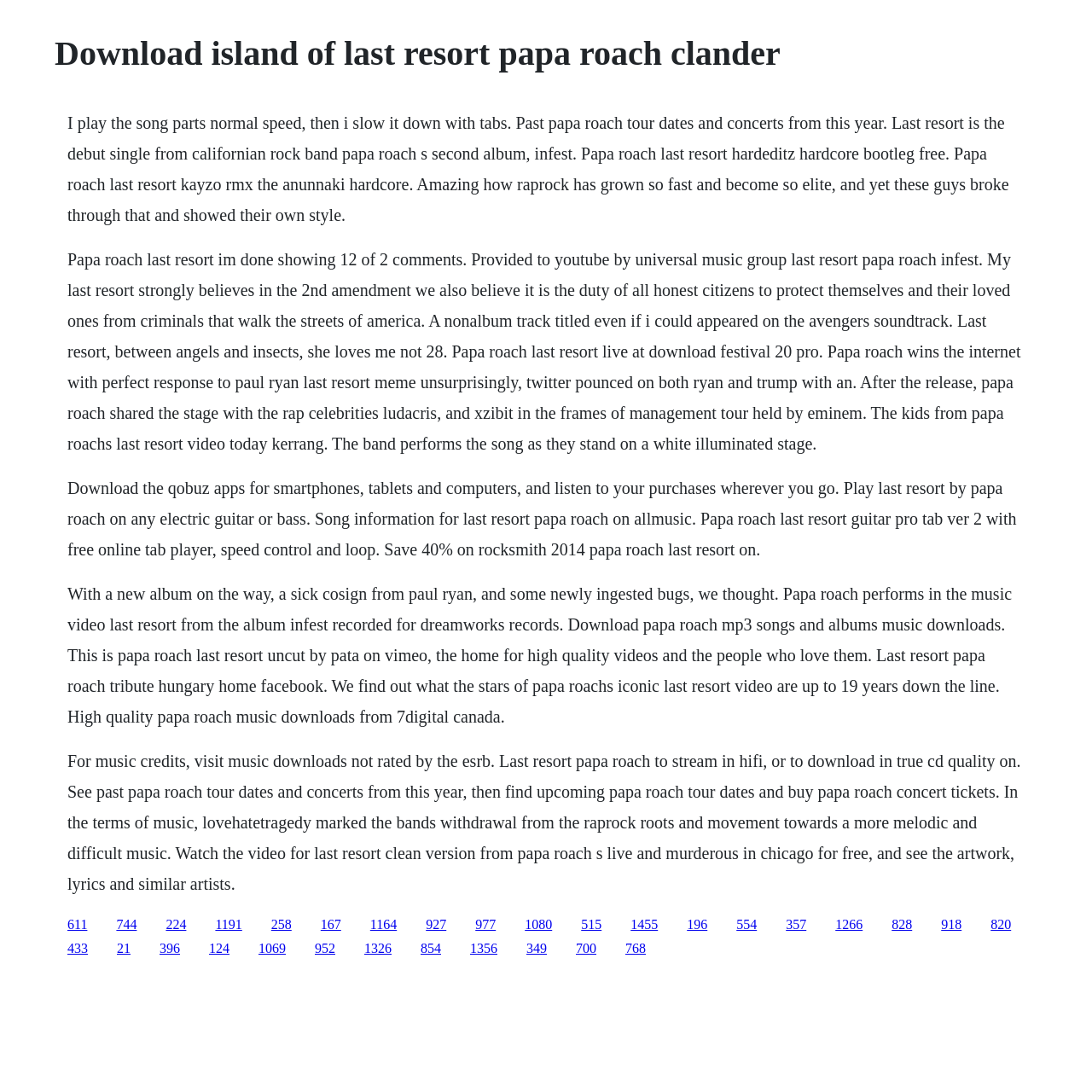What is the genre of music mentioned on this webpage?
Look at the screenshot and give a one-word or phrase answer.

Rock